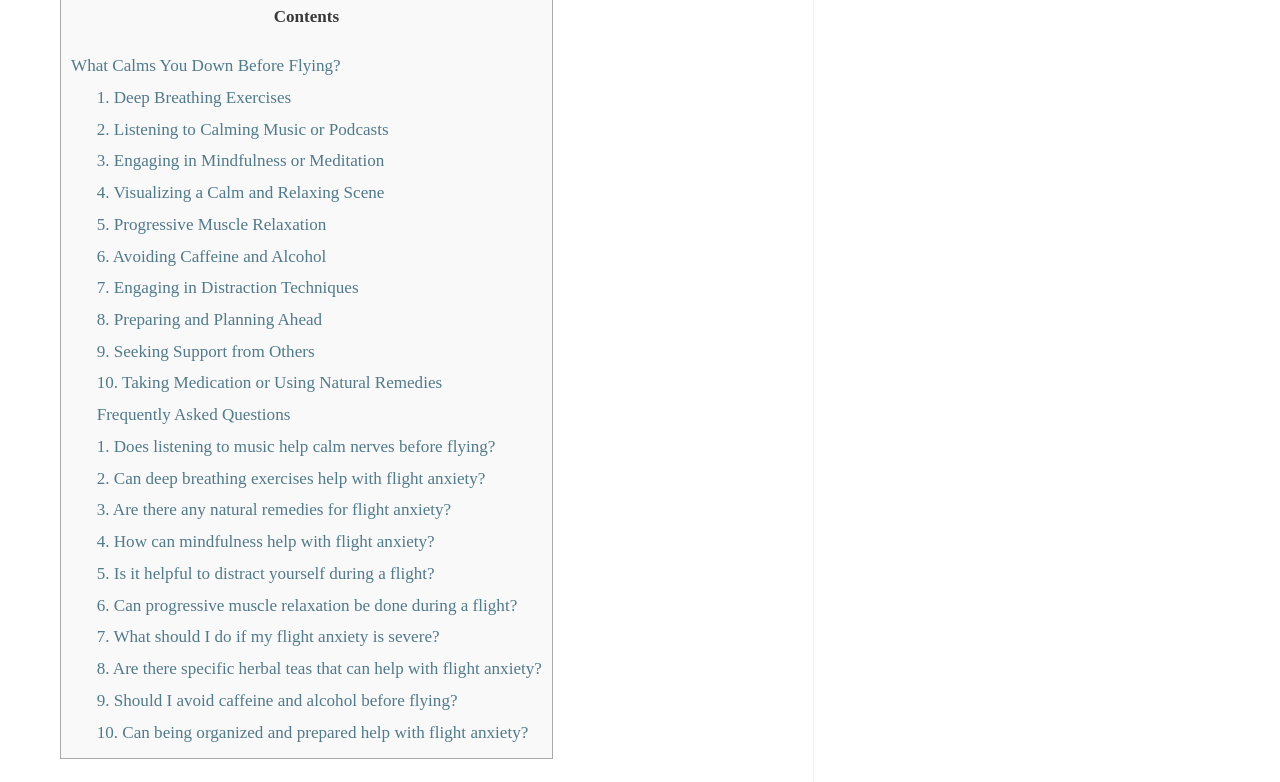What is the topic of the webpage?
Please provide a detailed and thorough answer to the question.

The webpage appears to be about calming techniques and strategies for people who experience anxiety or fear when flying, as evidenced by the links and questions listed on the page.